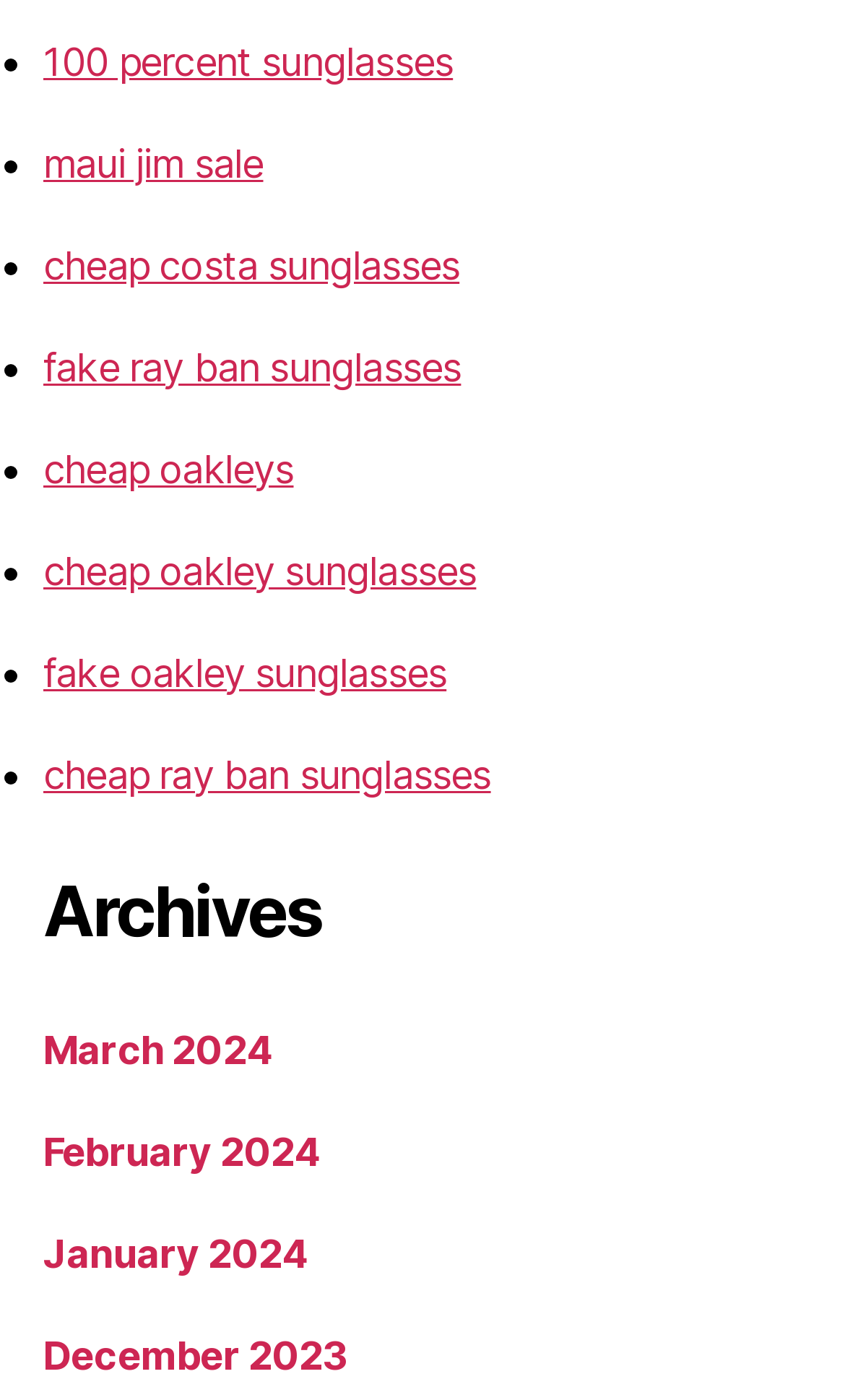Locate the bounding box coordinates of the segment that needs to be clicked to meet this instruction: "browse cheap costa sunglasses".

[0.051, 0.173, 0.544, 0.206]